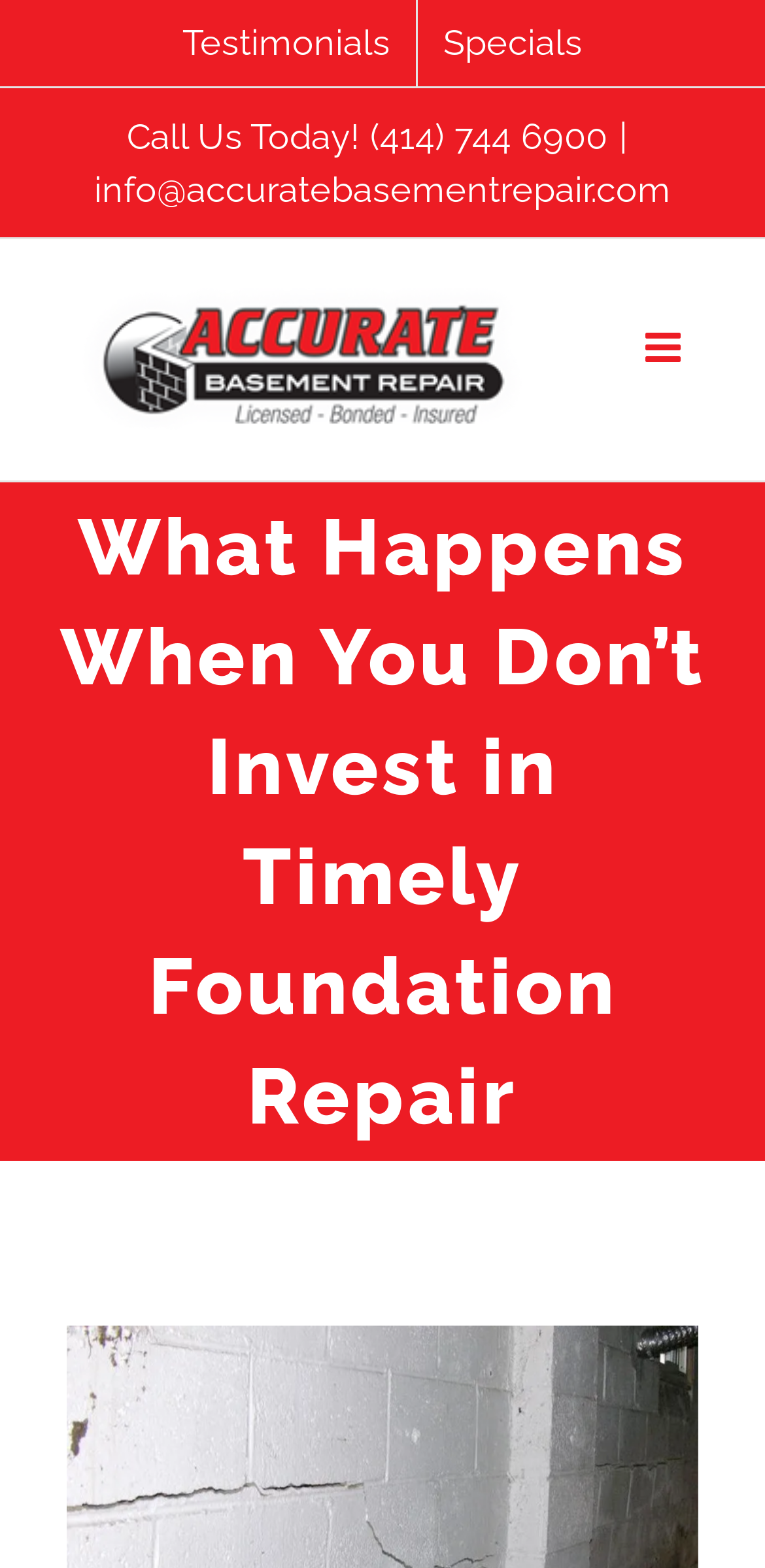What is the email address to contact?
Could you give a comprehensive explanation in response to this question?

I found the email address by looking at the link element with the content 'info@accuratebasementrepair.com' which is located at the top of the page, next to the phone number.